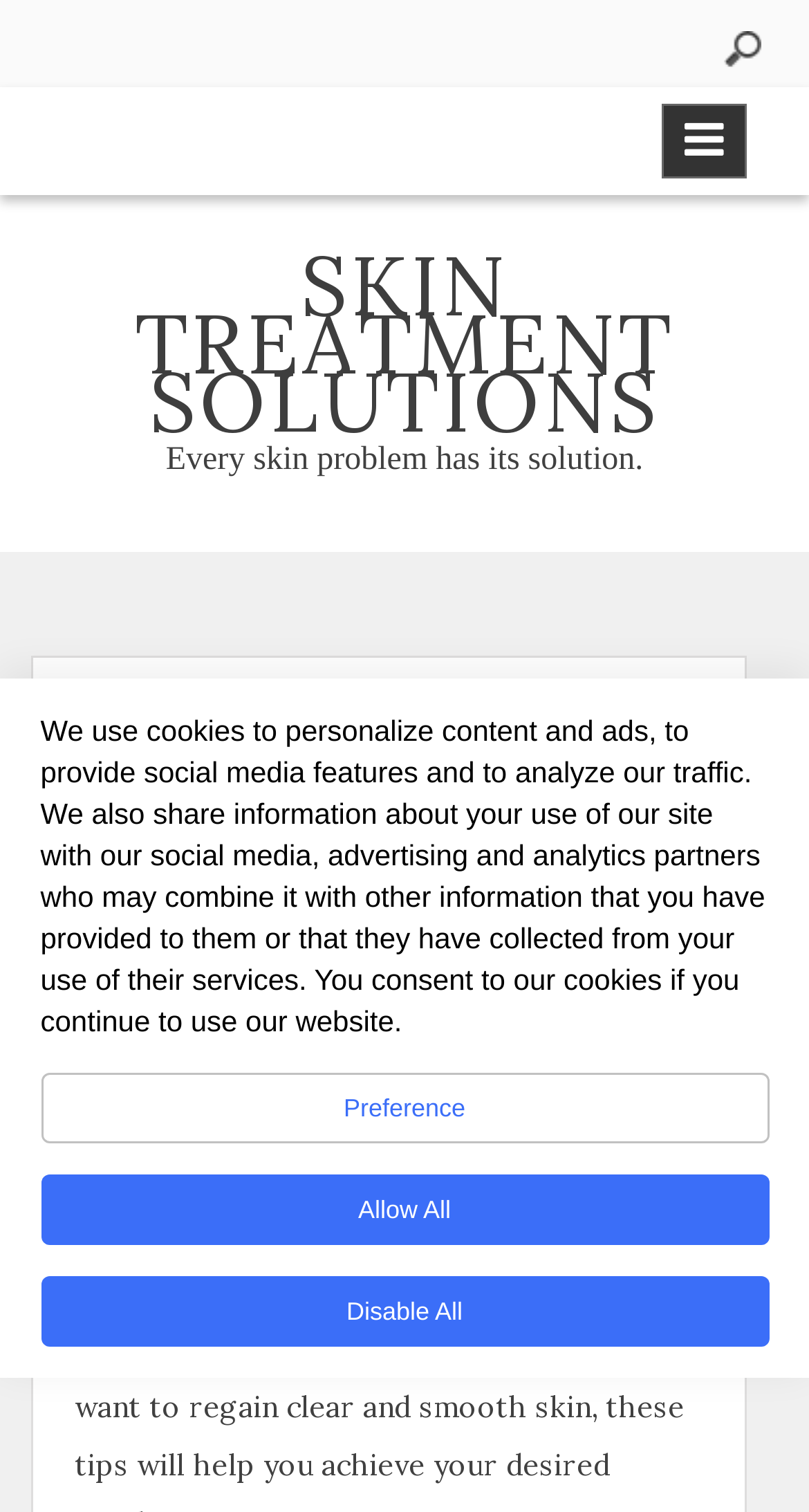Please locate the bounding box coordinates of the element that needs to be clicked to achieve the following instruction: "Click on SKIN TREATMENT SOLUTIONS". The coordinates should be four float numbers between 0 and 1, i.e., [left, top, right, bottom].

[0.167, 0.154, 0.833, 0.301]